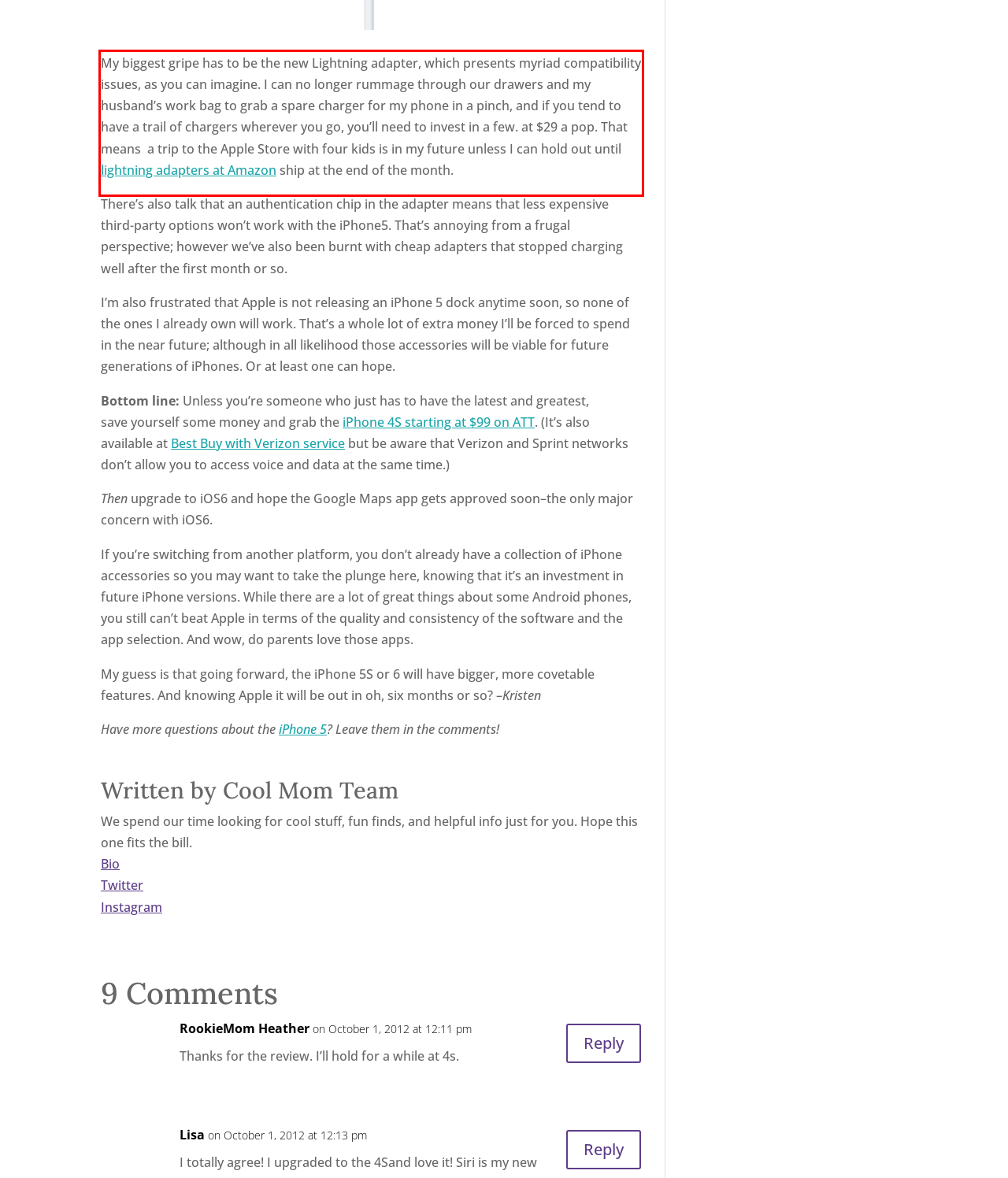You are looking at a screenshot of a webpage with a red rectangle bounding box. Use OCR to identify and extract the text content found inside this red bounding box.

My biggest gripe has to be the new Lightning adapter, which presents myriad compatibility issues, as you can imagine. I can no longer rummage through our drawers and my husband’s work bag to grab a spare charger for my phone in a pinch, and if you tend to have a trail of chargers wherever you go, you’ll need to invest in a few. at $29 a pop. That means a trip to the Apple Store with four kids is in my future unless I can hold out until lightning adapters at Amazon ship at the end of the month.